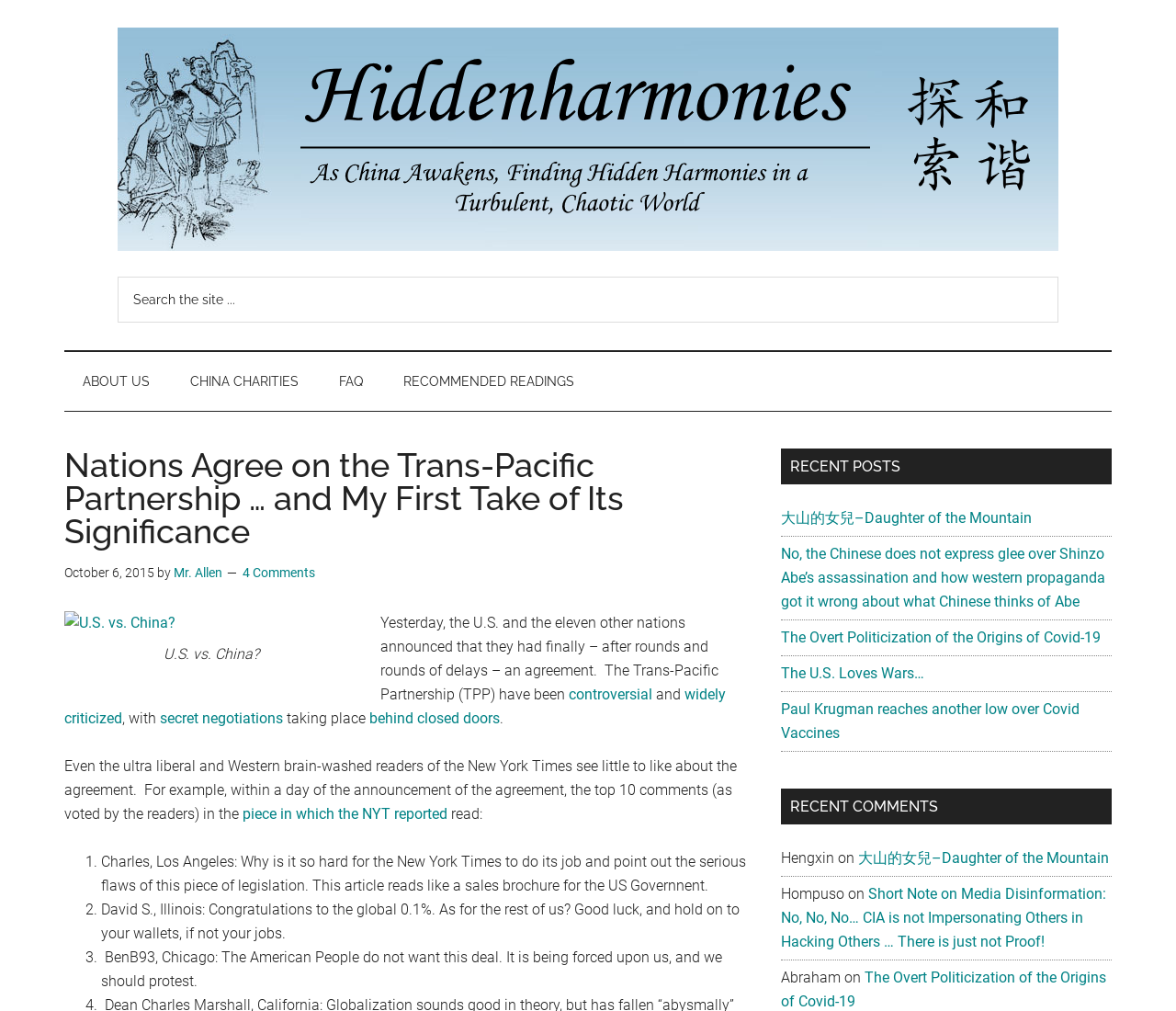Locate the bounding box coordinates of the clickable region necessary to complete the following instruction: "Go to ABOUT US page". Provide the coordinates in the format of four float numbers between 0 and 1, i.e., [left, top, right, bottom].

[0.055, 0.348, 0.143, 0.406]